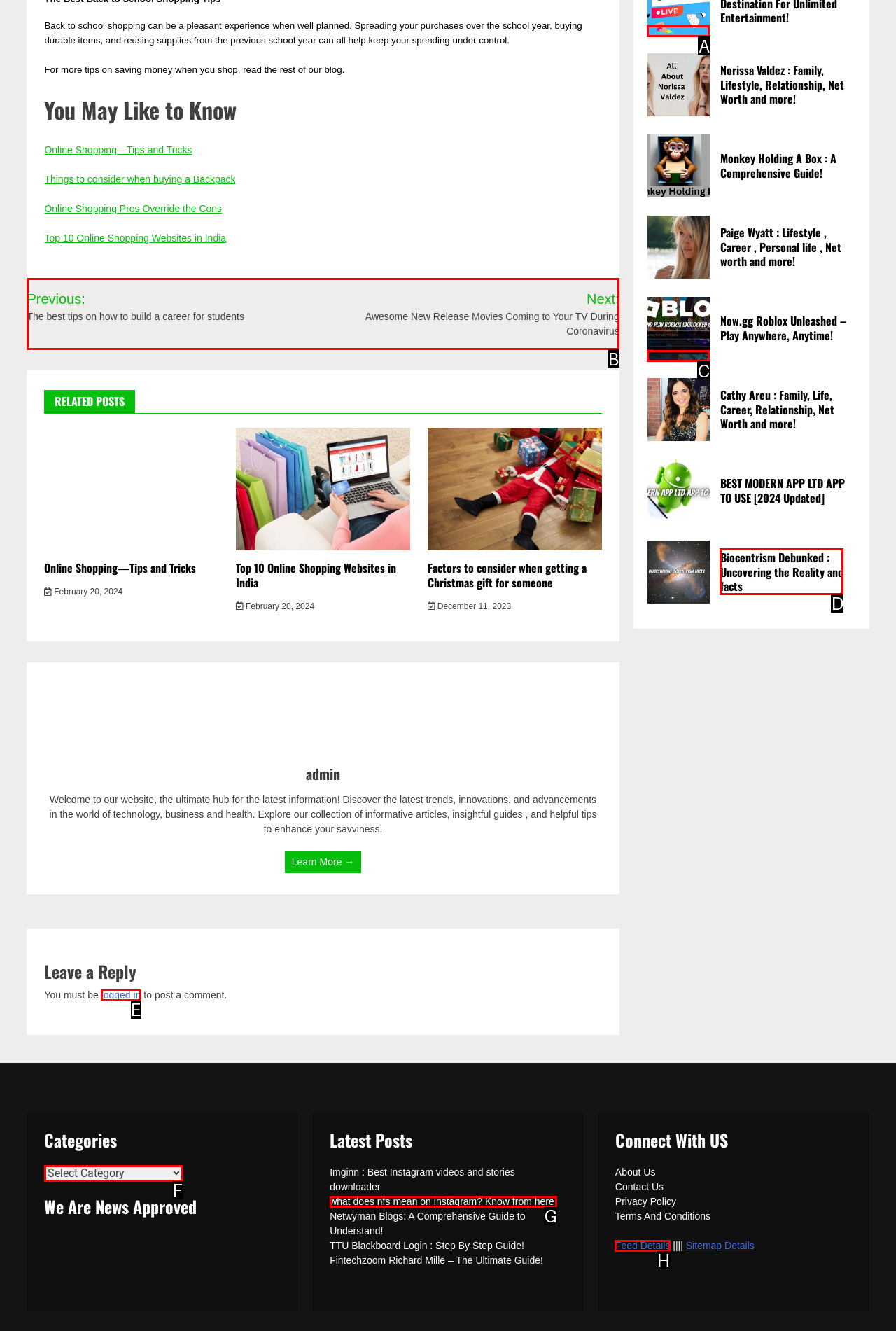Select the correct UI element to complete the task: Go to 'Posts'
Please provide the letter of the chosen option.

B